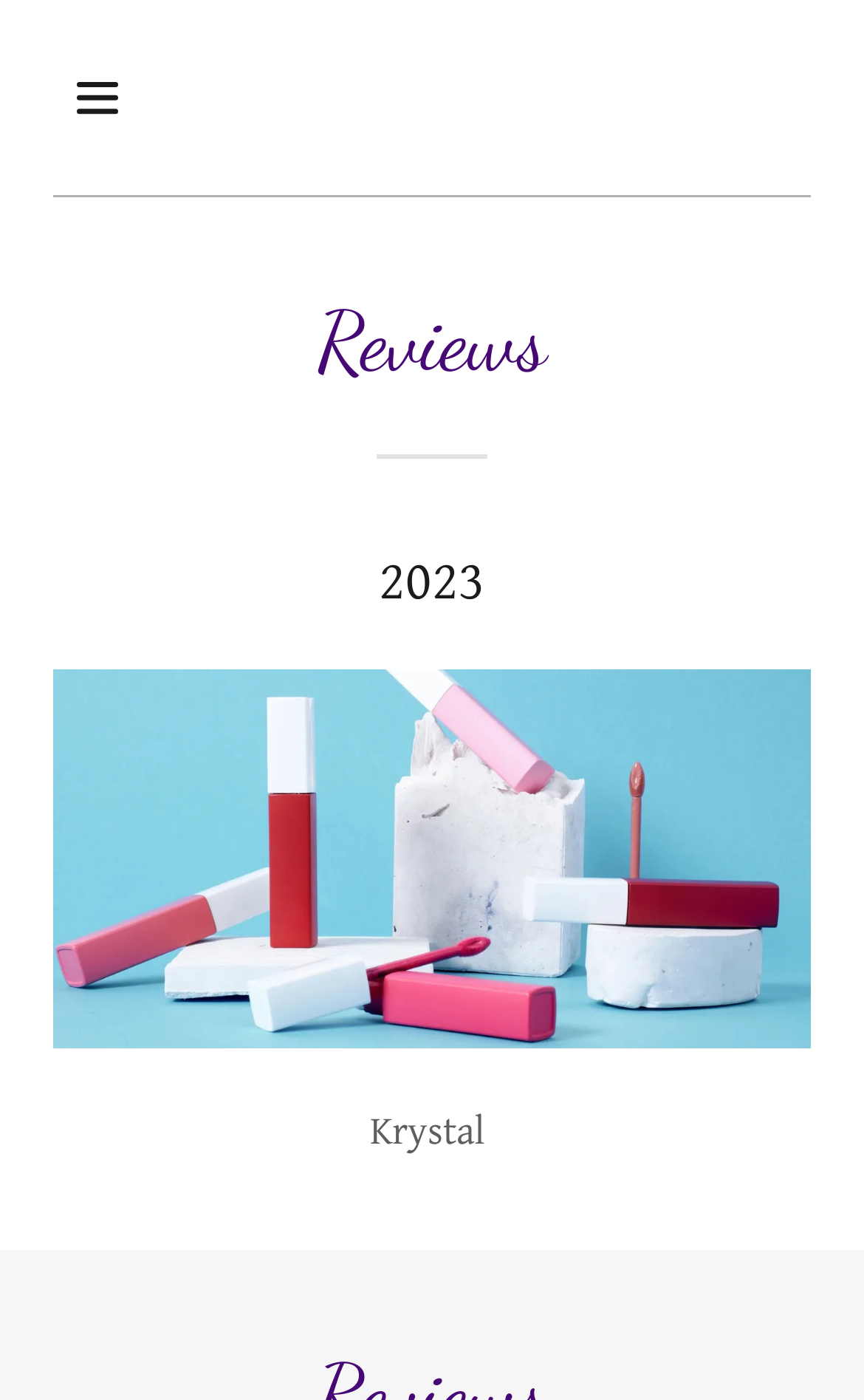Answer the following in one word or a short phrase: 
What is the position of the navigation icon?

Top left